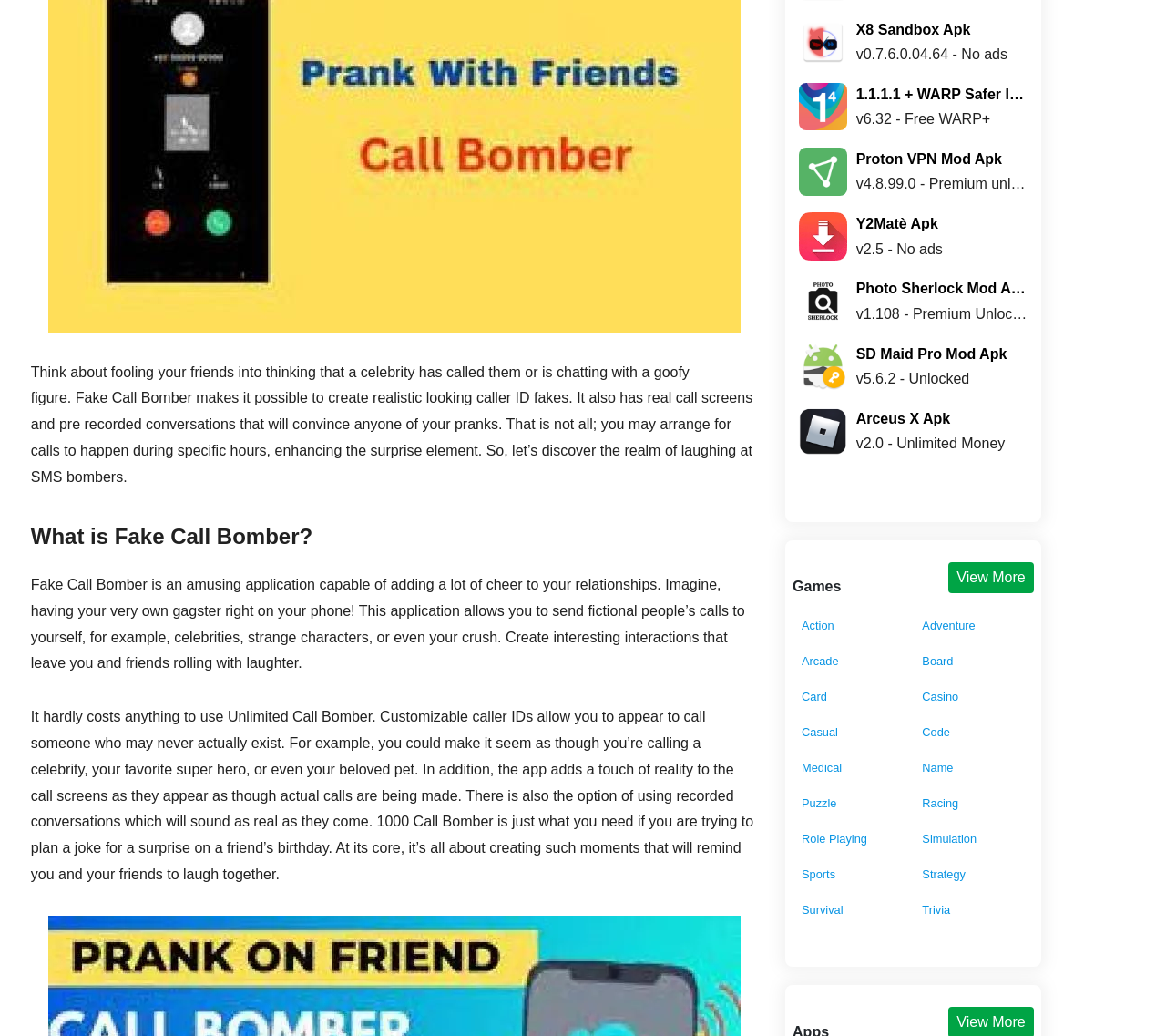Identify the bounding box coordinates of the clickable section necessary to follow the following instruction: "View 'Games'". The coordinates should be presented as four float numbers from 0 to 1, i.e., [left, top, right, bottom].

[0.68, 0.554, 0.721, 0.58]